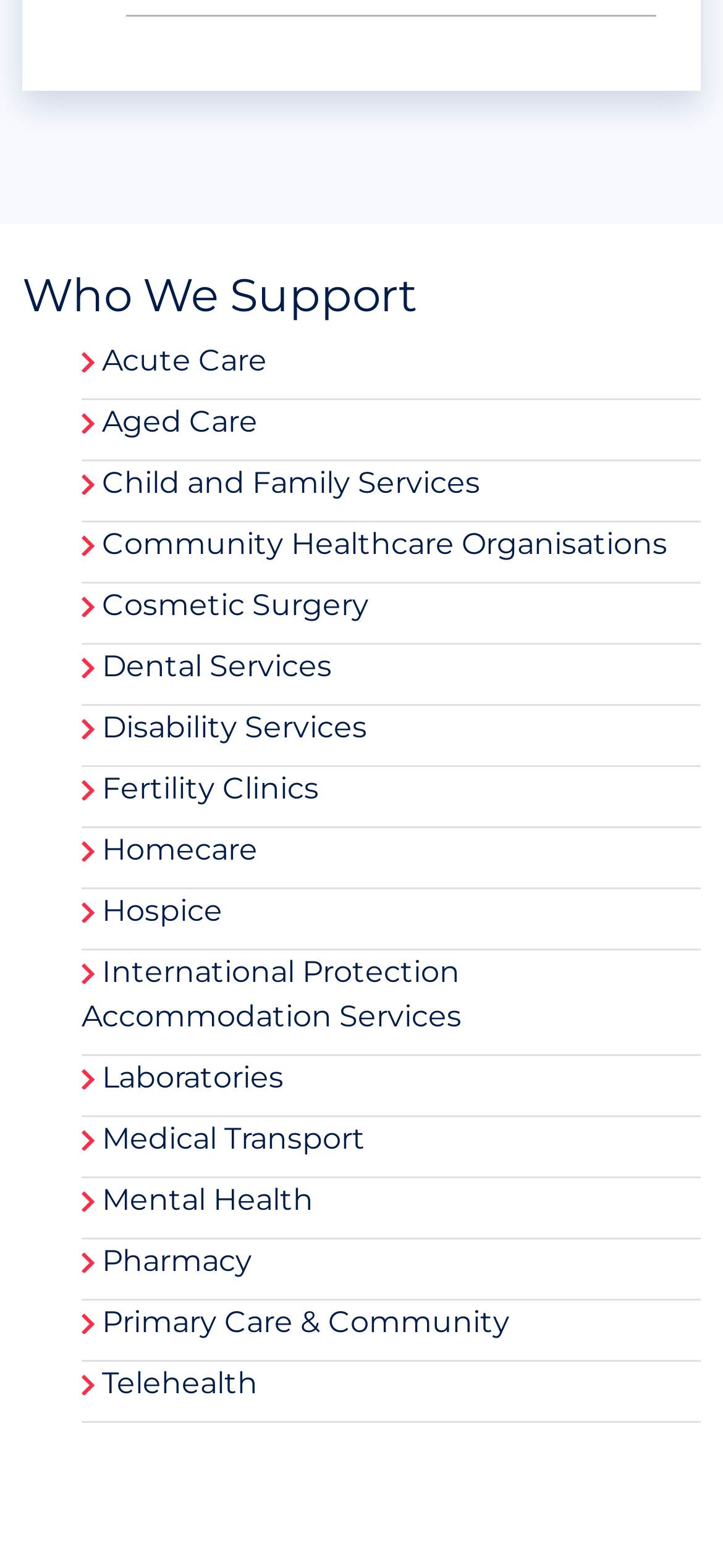Please determine the bounding box coordinates of the element's region to click in order to carry out the following instruction: "Click on Acute Care". The coordinates should be four float numbers between 0 and 1, i.e., [left, top, right, bottom].

[0.141, 0.218, 0.37, 0.241]